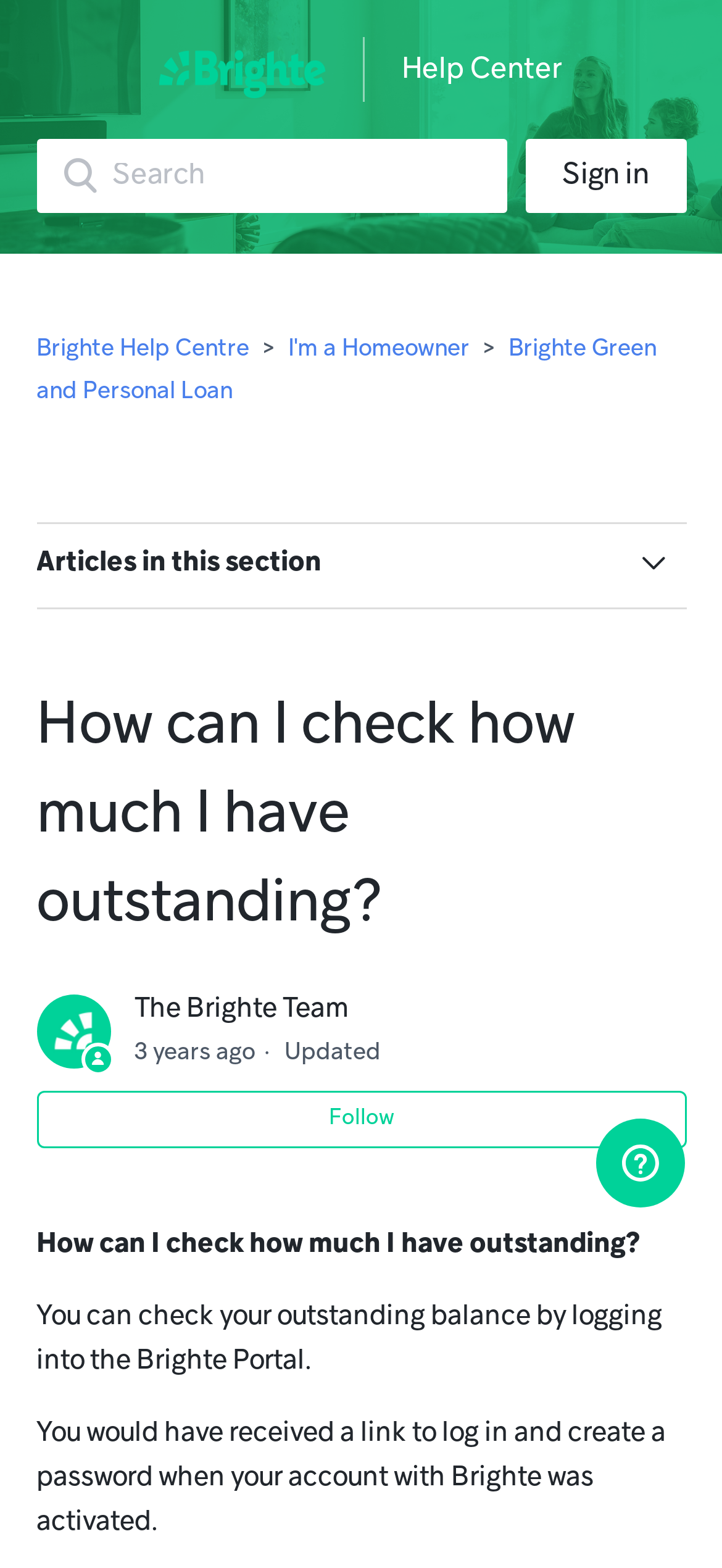Reply to the question with a brief word or phrase: What type of loan is mentioned on this webpage?

Green and Personal Loan